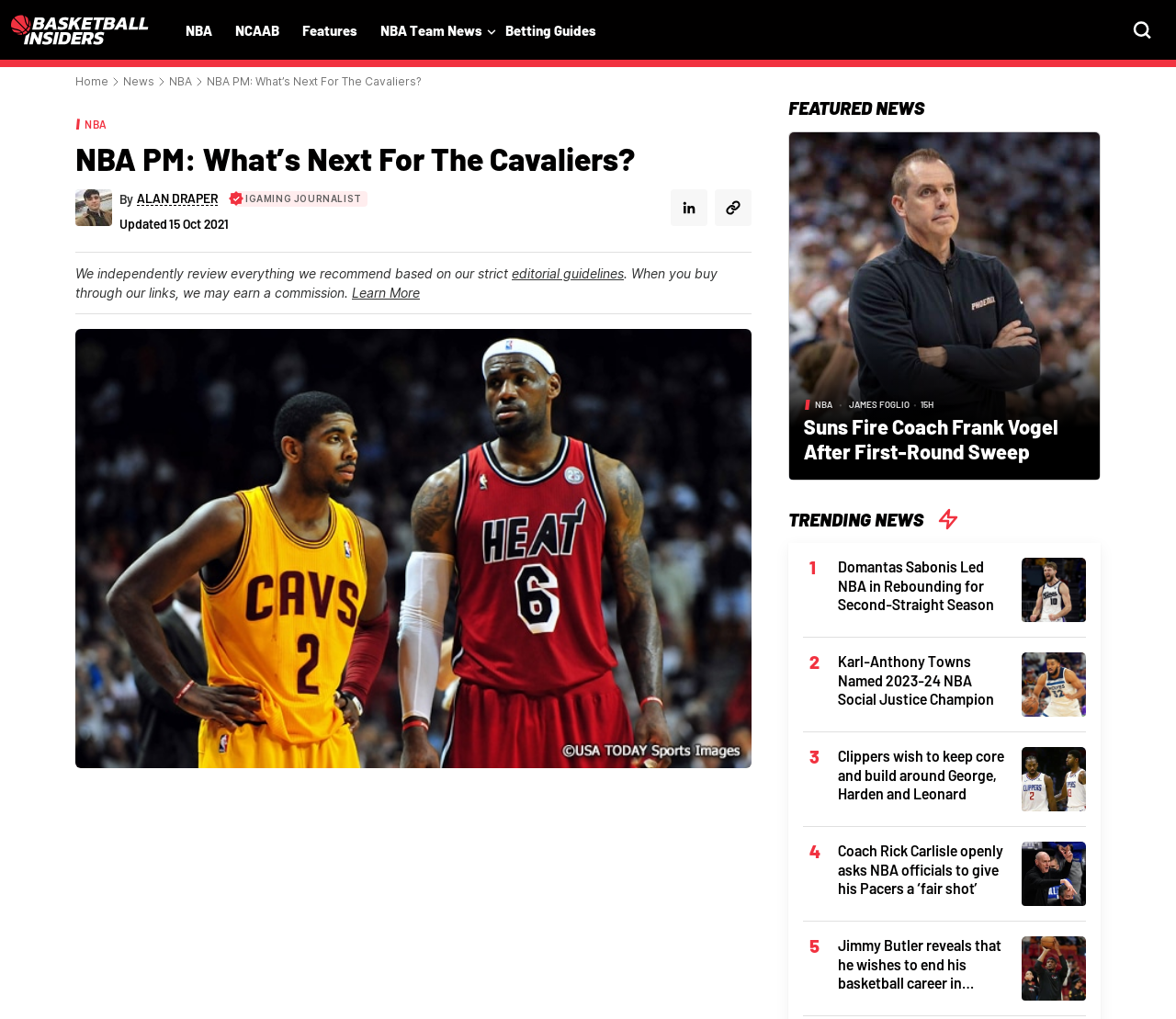Extract the primary header of the webpage and generate its text.

NBA PM: What’s Next For The Cavaliers?